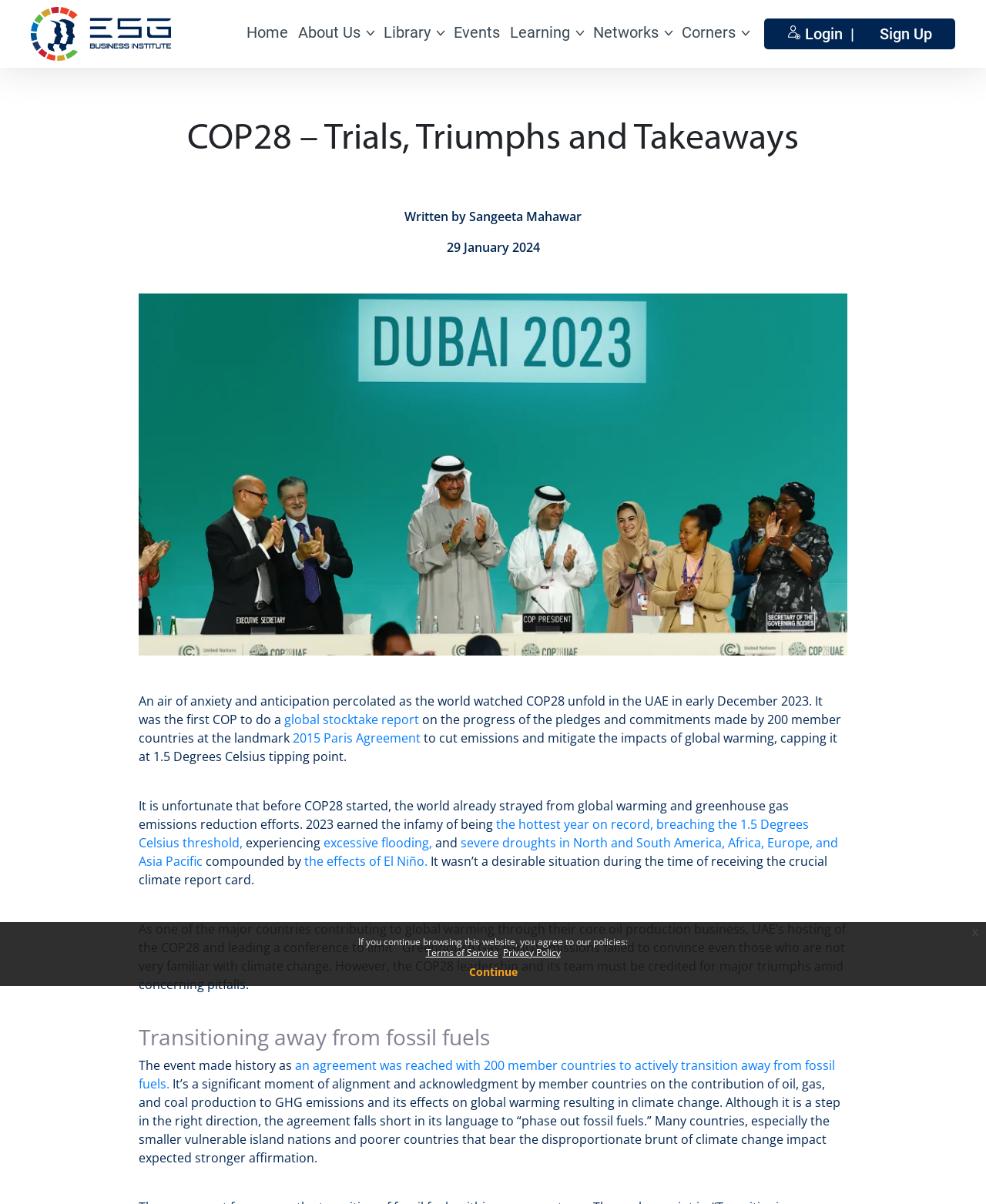Pinpoint the bounding box coordinates of the element you need to click to execute the following instruction: "Apply to UPPER SCHOOL". The bounding box should be represented by four float numbers between 0 and 1, in the format [left, top, right, bottom].

None